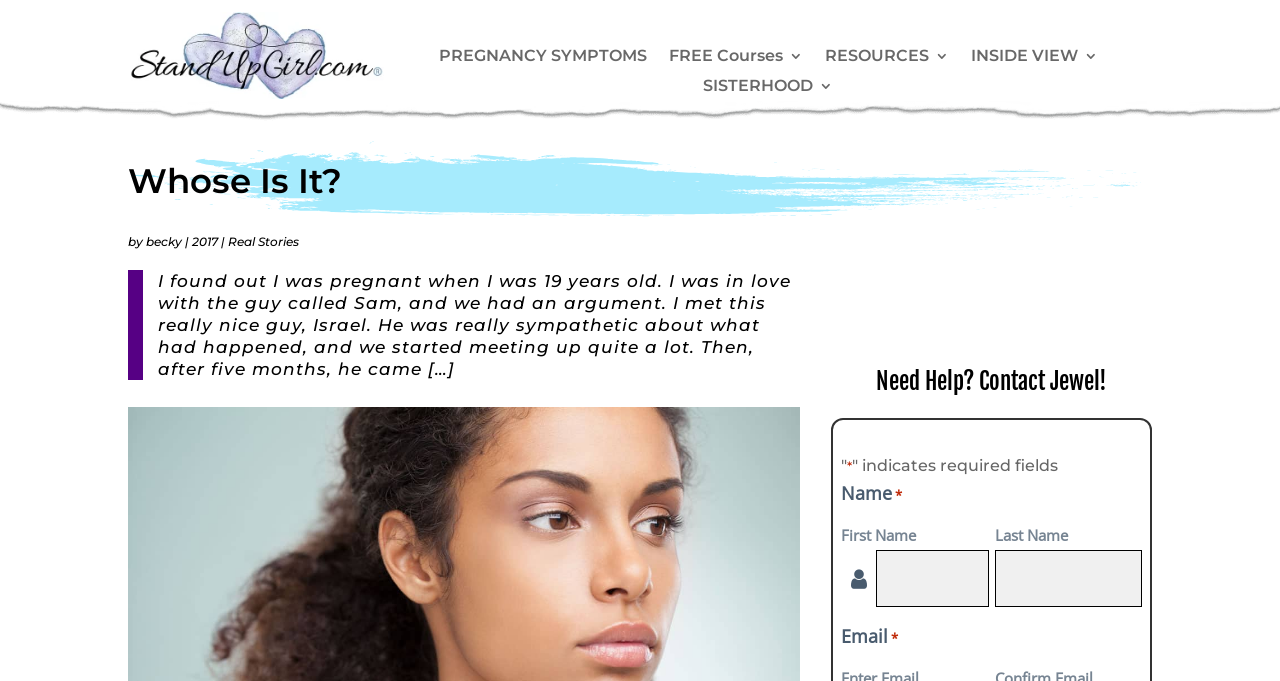Based on the element description parent_node: Last Name name="input_8.6", identify the bounding box of the UI element in the given webpage screenshot. The coordinates should be in the format (top-left x, top-left y, bottom-right x, bottom-right y) and must be between 0 and 1.

[0.777, 0.807, 0.892, 0.891]